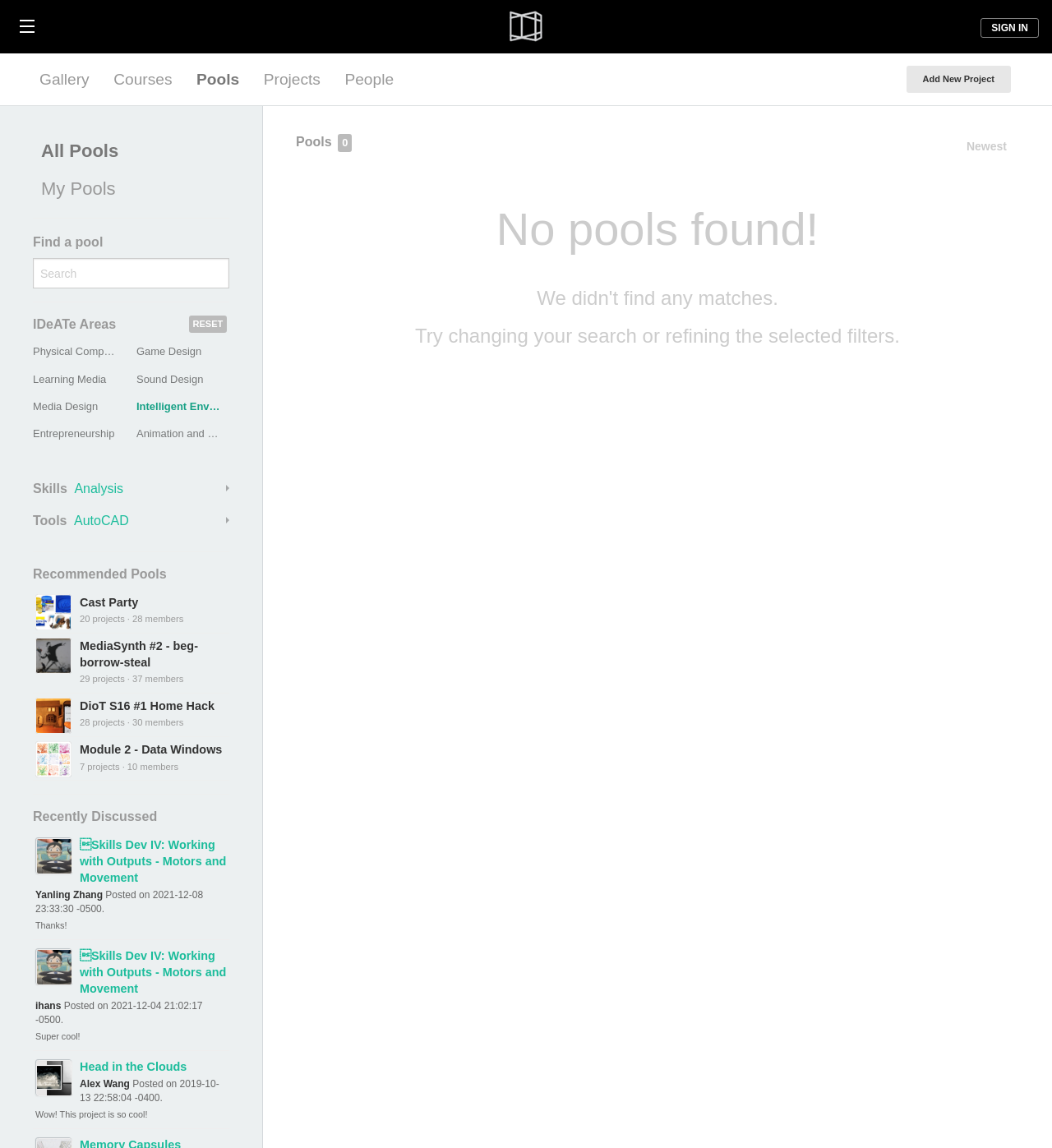Please specify the bounding box coordinates of the element that should be clicked to execute the given instruction: 'Search for a pool'. Ensure the coordinates are four float numbers between 0 and 1, expressed as [left, top, right, bottom].

[0.031, 0.225, 0.218, 0.251]